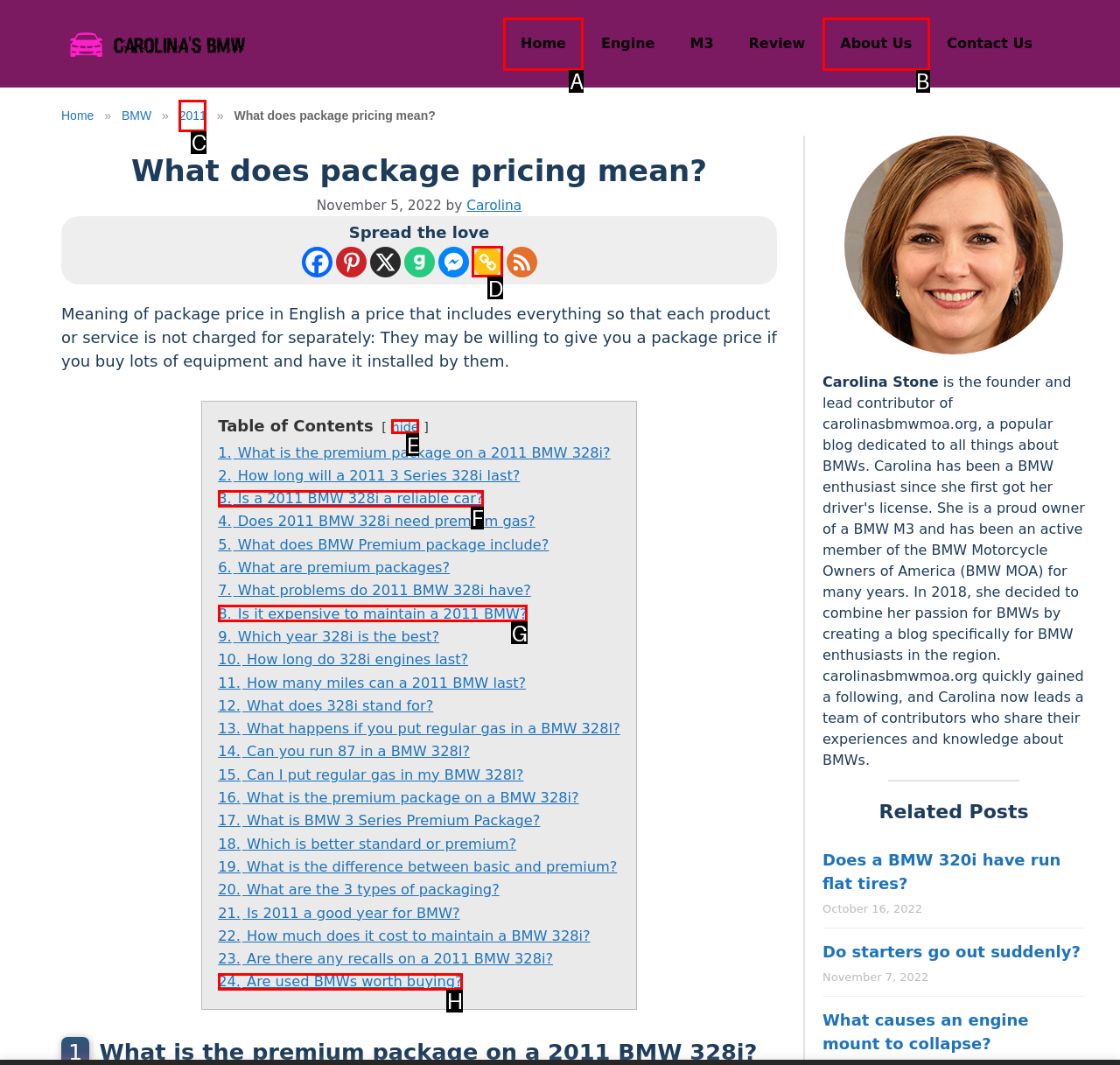Match the element description to one of the options: aria-label="Copy Link" title="Copy Link"
Respond with the corresponding option's letter.

D